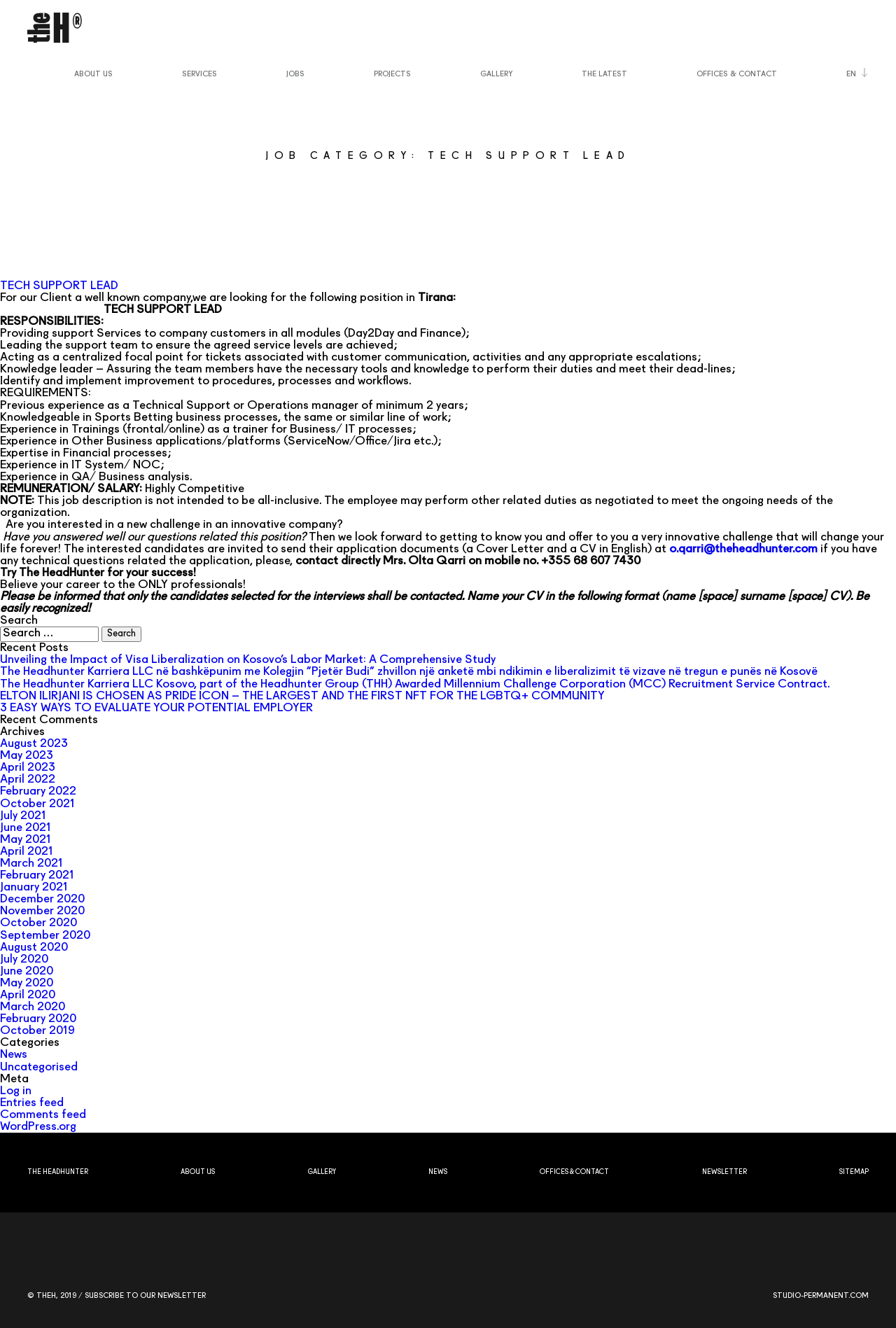What is the job category of the current job posting? Examine the screenshot and reply using just one word or a brief phrase.

Tech Support Lead